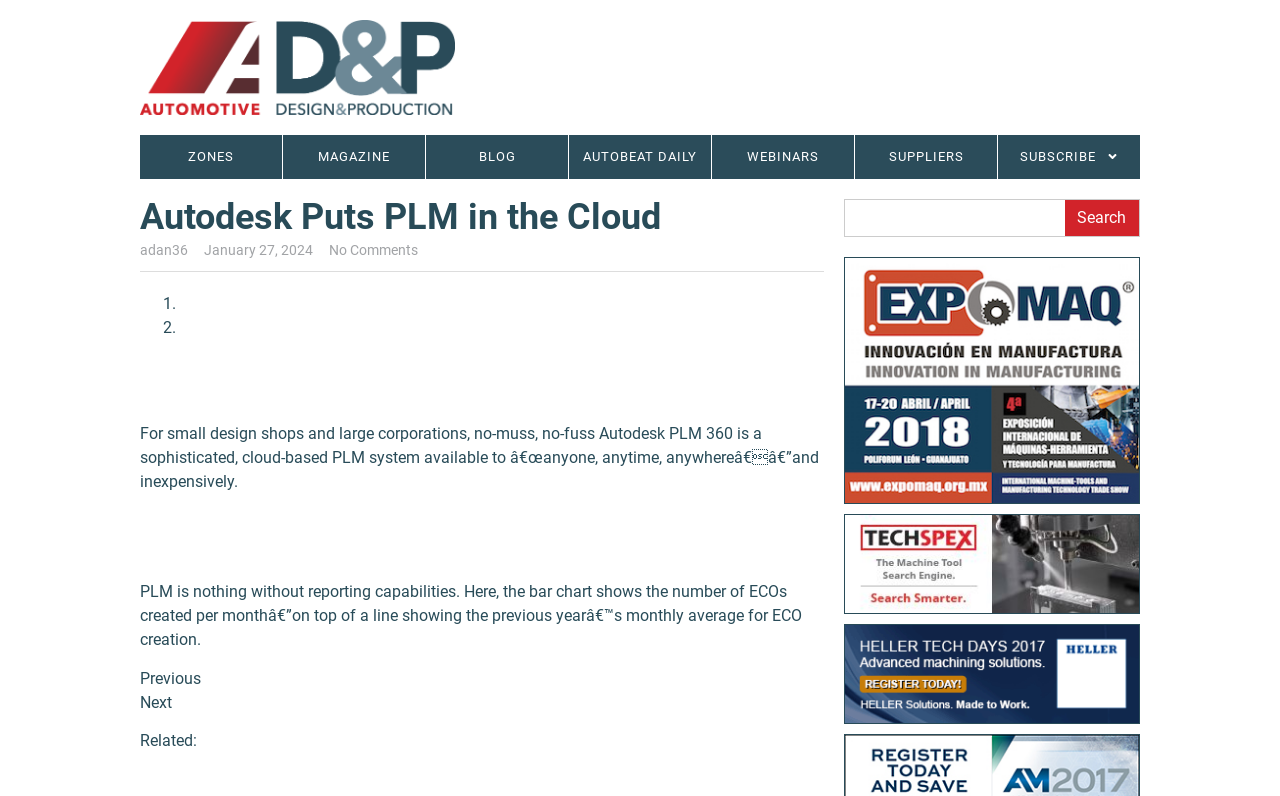Please provide a one-word or short phrase answer to the question:
How many links are in the top navigation menu?

7